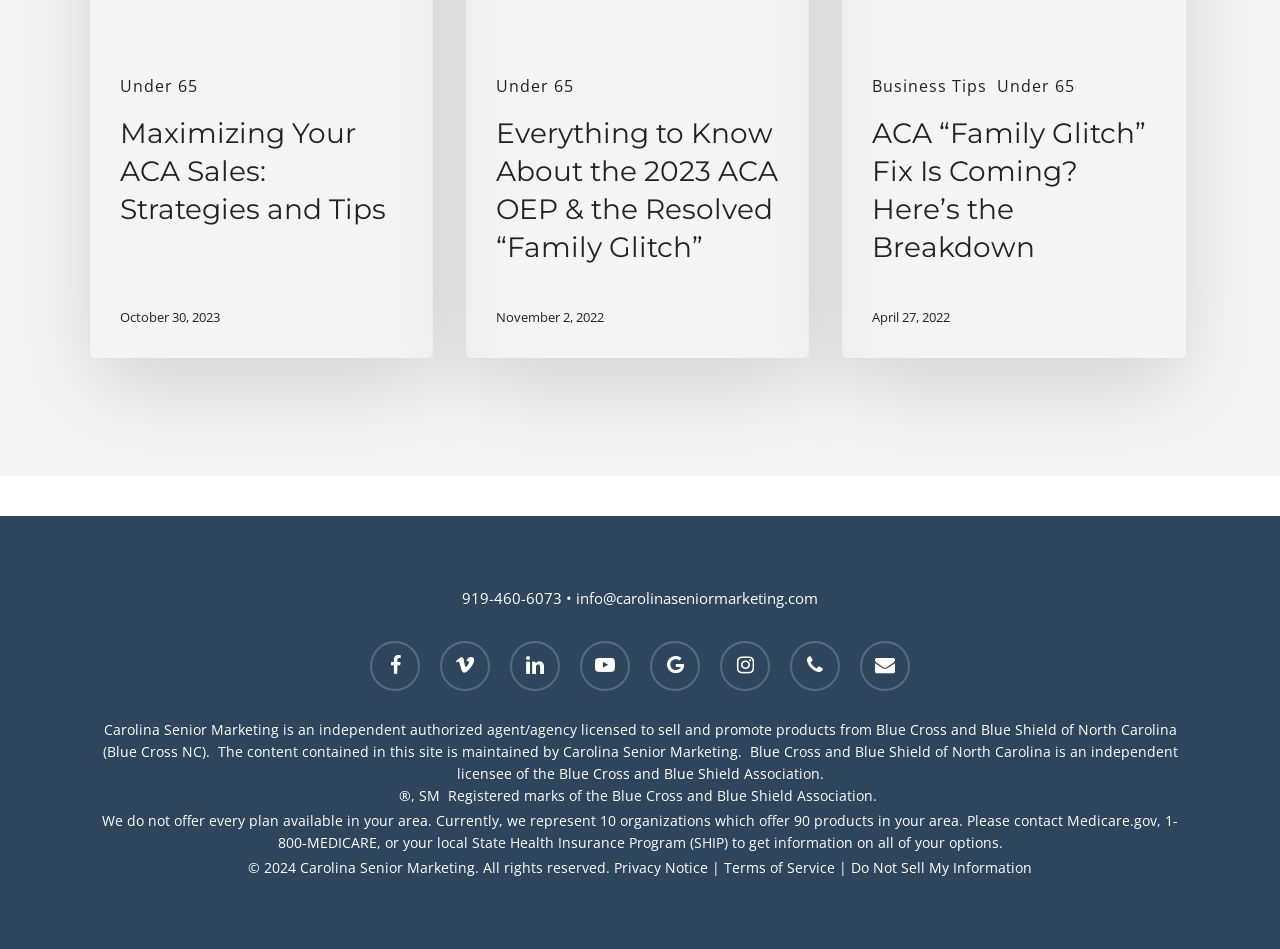Show the bounding box coordinates for the element that needs to be clicked to execute the following instruction: "View the 'Privacy Notice'". Provide the coordinates in the form of four float numbers between 0 and 1, i.e., [left, top, right, bottom].

[0.48, 0.904, 0.553, 0.924]